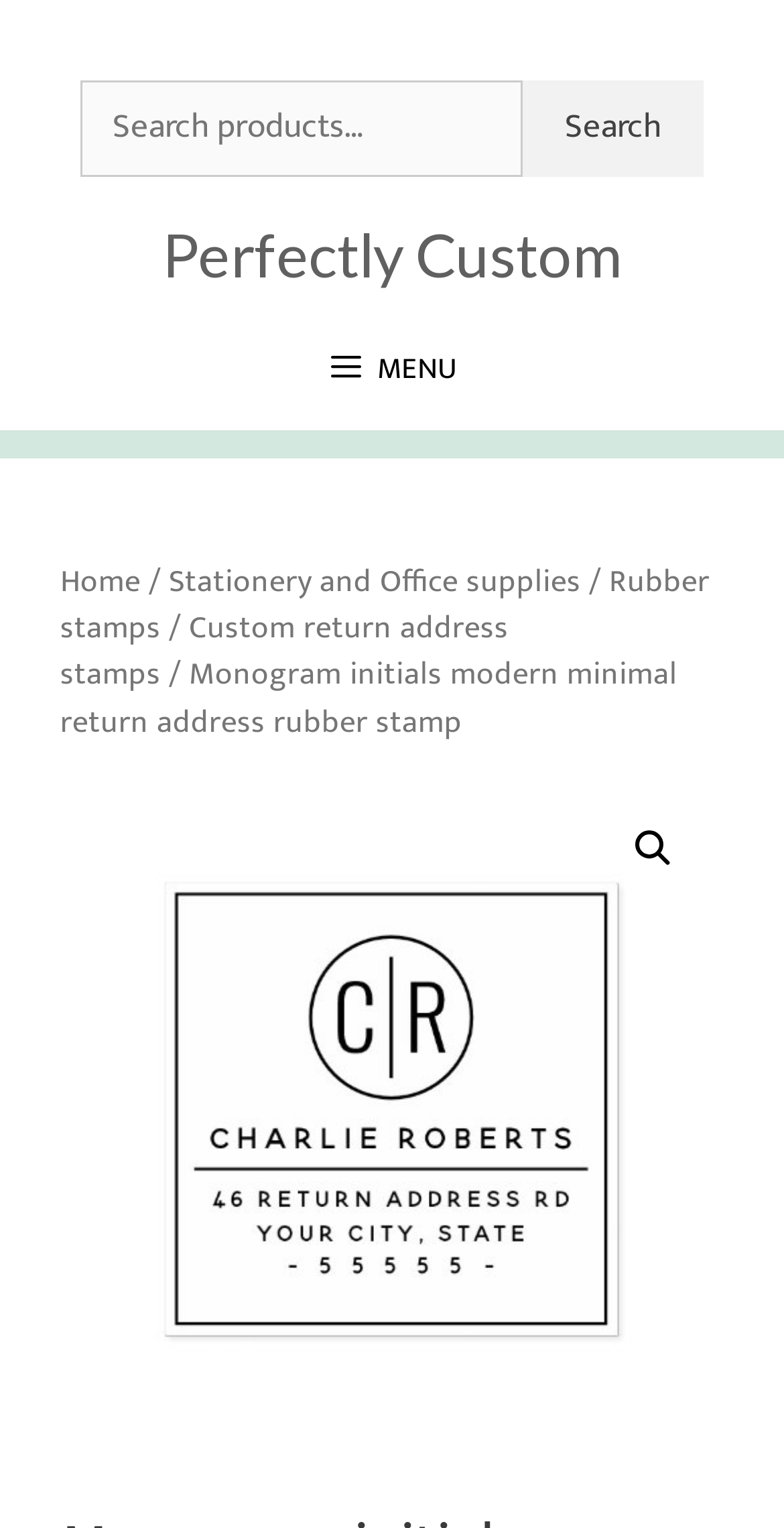Find the bounding box coordinates of the element to click in order to complete the given instruction: "Click on the menu button."

[0.0, 0.202, 1.0, 0.281]